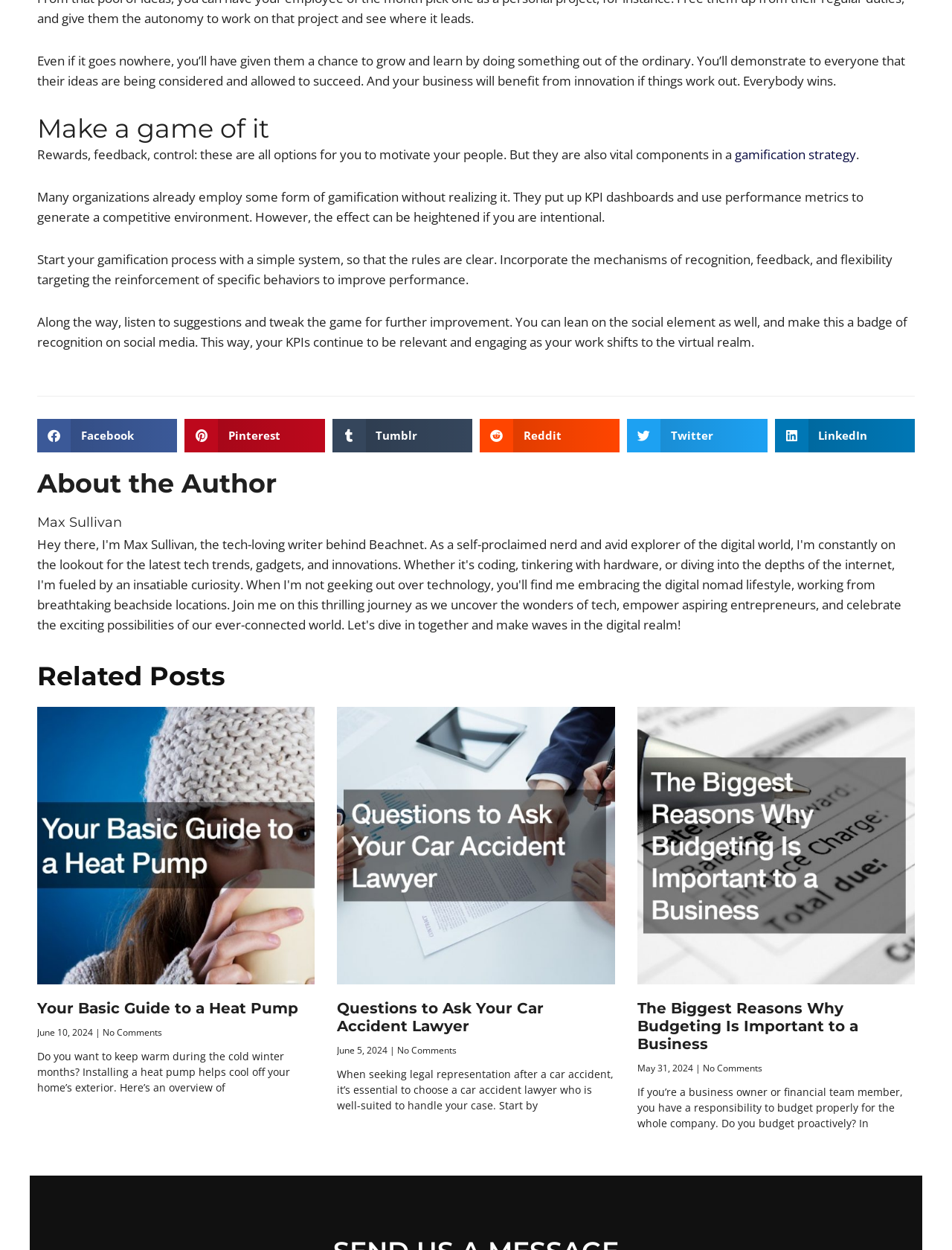Could you determine the bounding box coordinates of the clickable element to complete the instruction: "Read more about gamification strategy"? Provide the coordinates as four float numbers between 0 and 1, i.e., [left, top, right, bottom].

[0.772, 0.117, 0.899, 0.131]